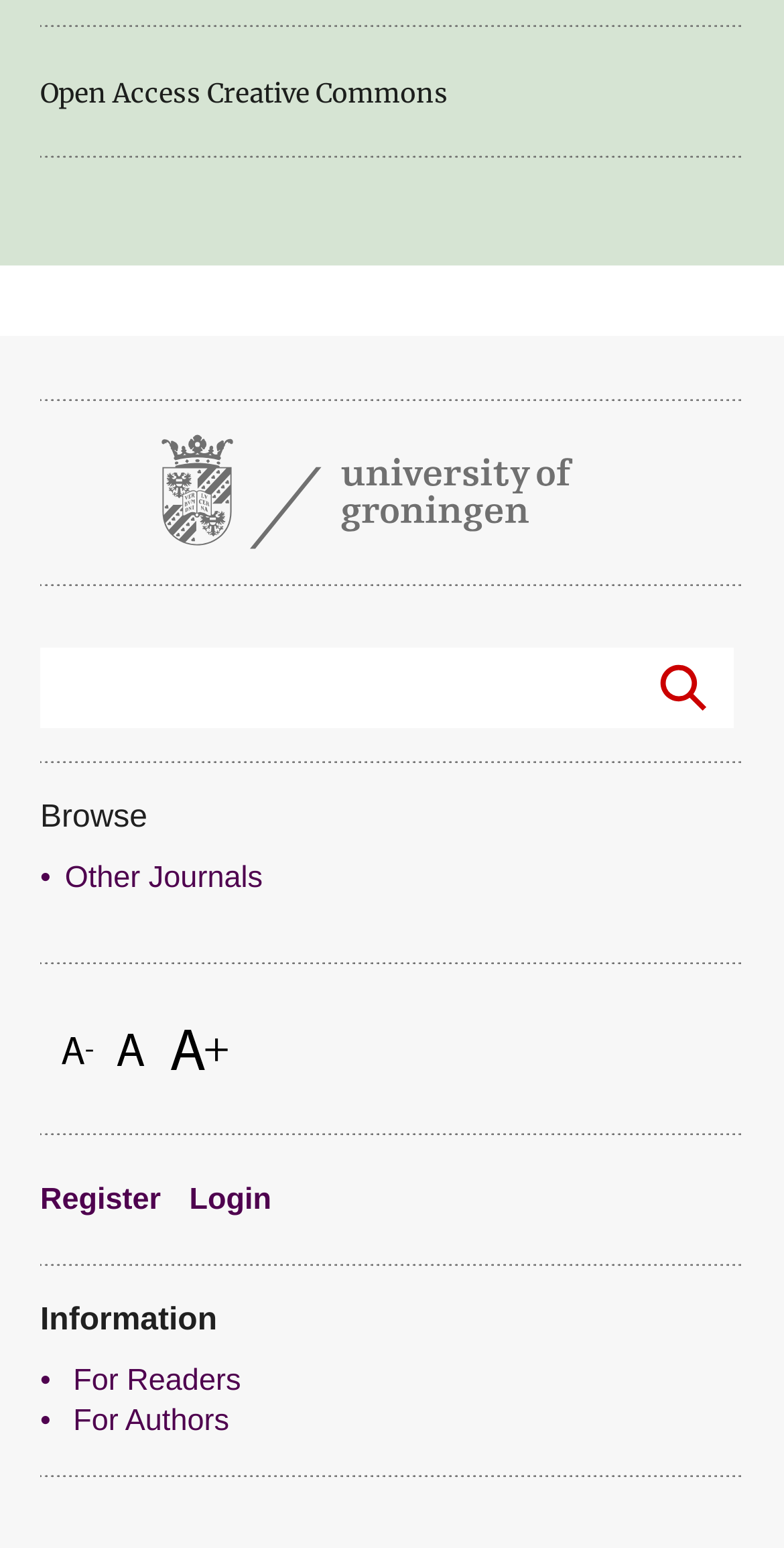Given the description "For Authors", provide the bounding box coordinates of the corresponding UI element.

[0.093, 0.907, 0.292, 0.93]